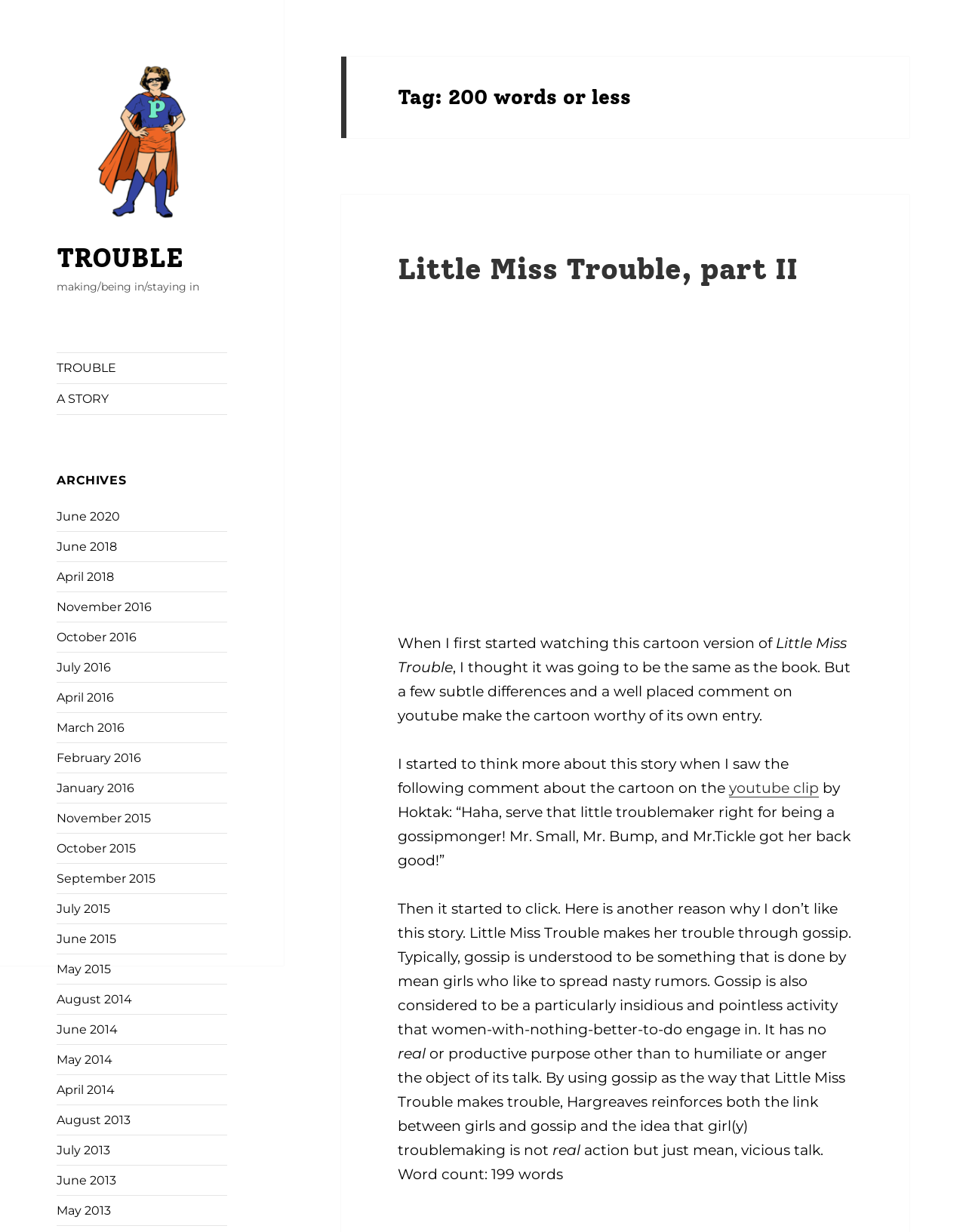What is the word count of the story?
Using the image as a reference, answer the question in detail.

I found the word count of the story by looking at the StaticText element with the text 'Word count: 199 words' which is located at the bottom of the page.